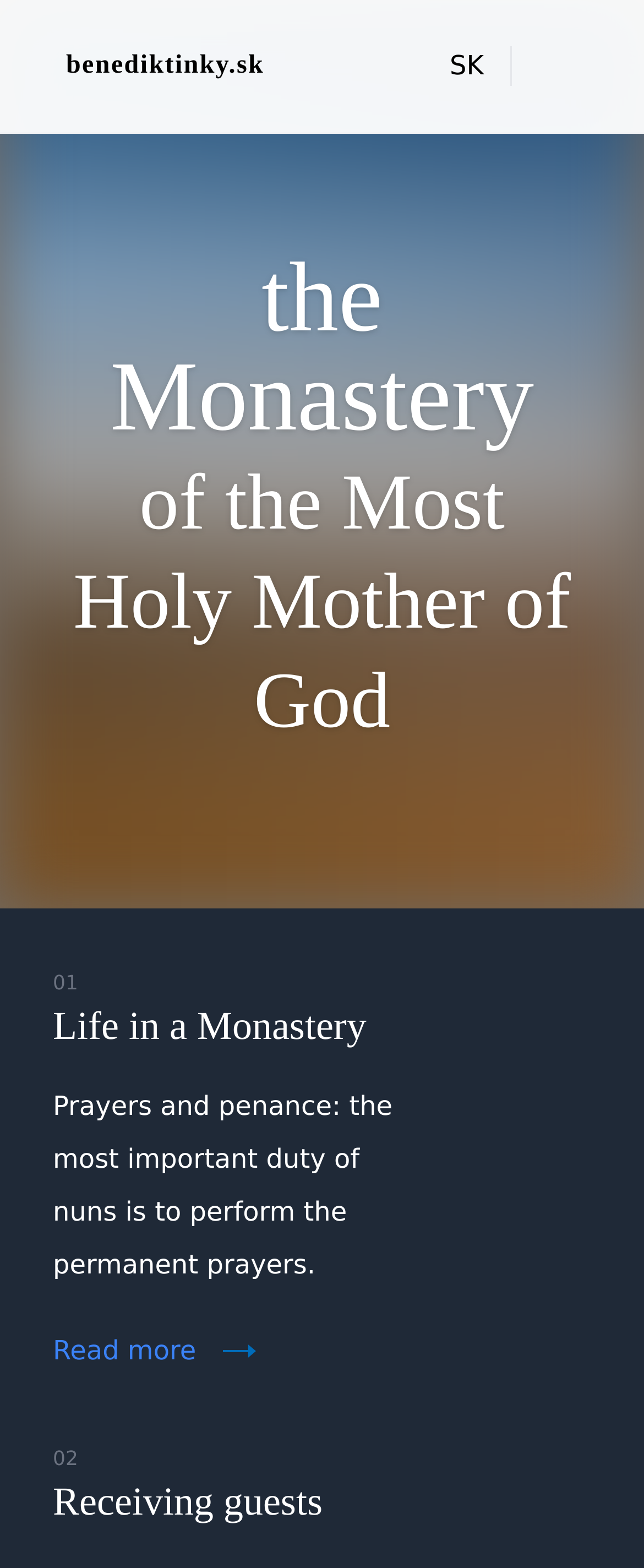Determine the bounding box coordinates in the format (top-left x, top-left y, bottom-right x, bottom-right y). Ensure all values are floating point numbers between 0 and 1. Identify the bounding box of the UI element described by: parent_node: SK

[0.792, 0.029, 0.897, 0.055]